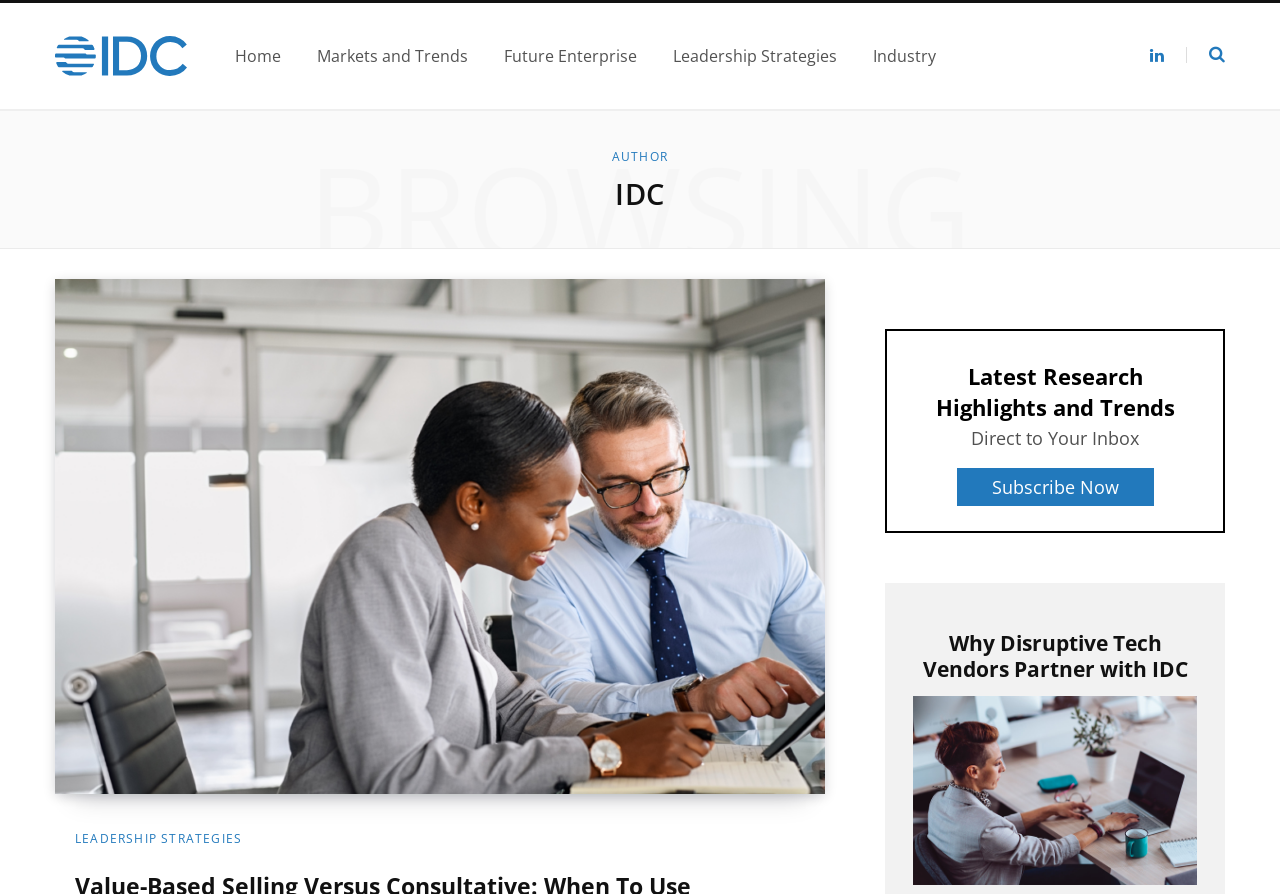Please answer the following question as detailed as possible based on the image: 
What is the name of the blog?

The name of the blog can be found in the top-left corner of the webpage, where it says 'IDC | IDC Blog' and has a corresponding image with the same text.